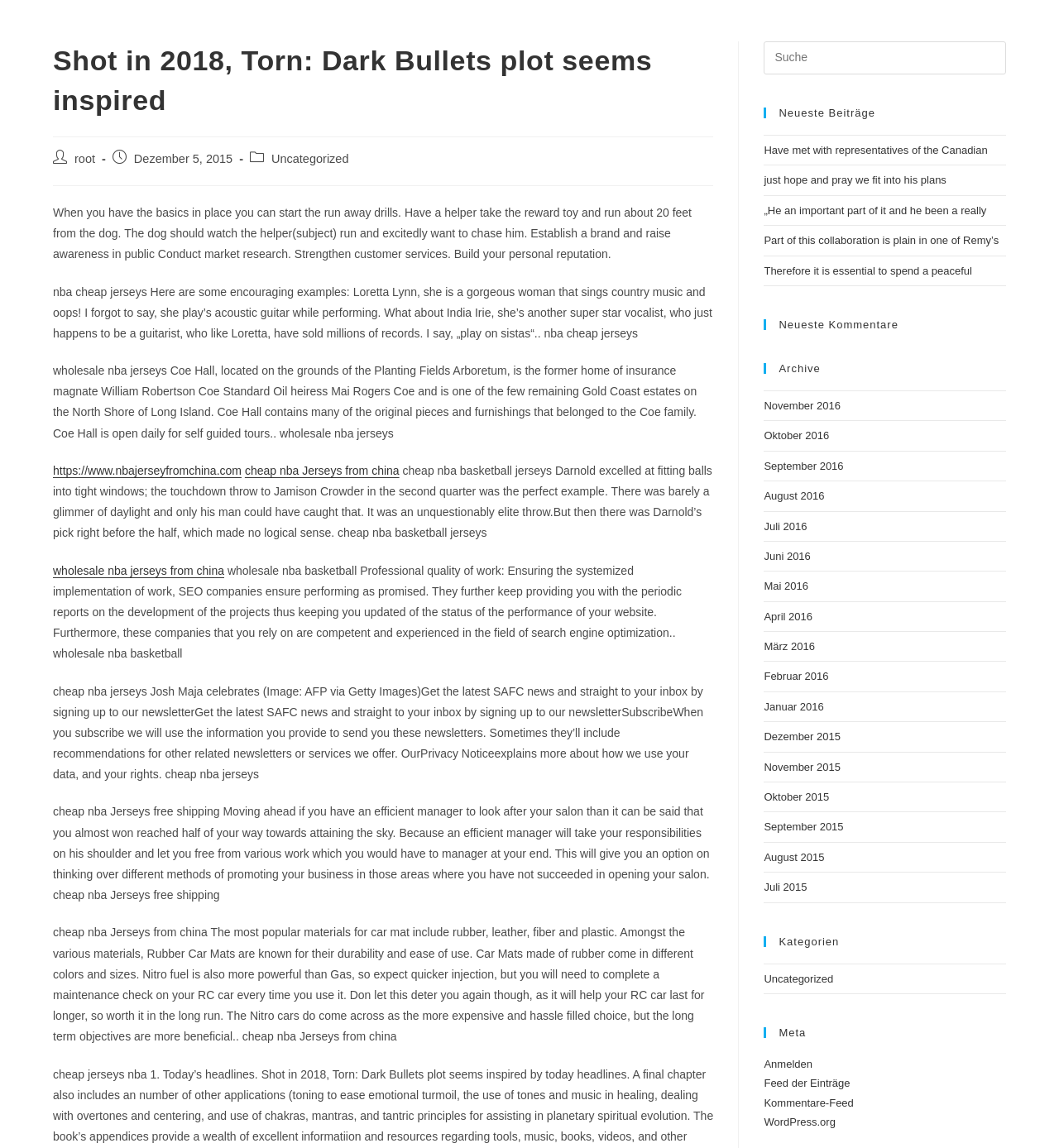How many categories are listed in the webpage?
Give a thorough and detailed response to the question.

I looked at the section with the heading 'Kategorien' (meaning 'Categories' in English), and there is only one category listed, which is 'Uncategorized'. Therefore, the answer is 1.